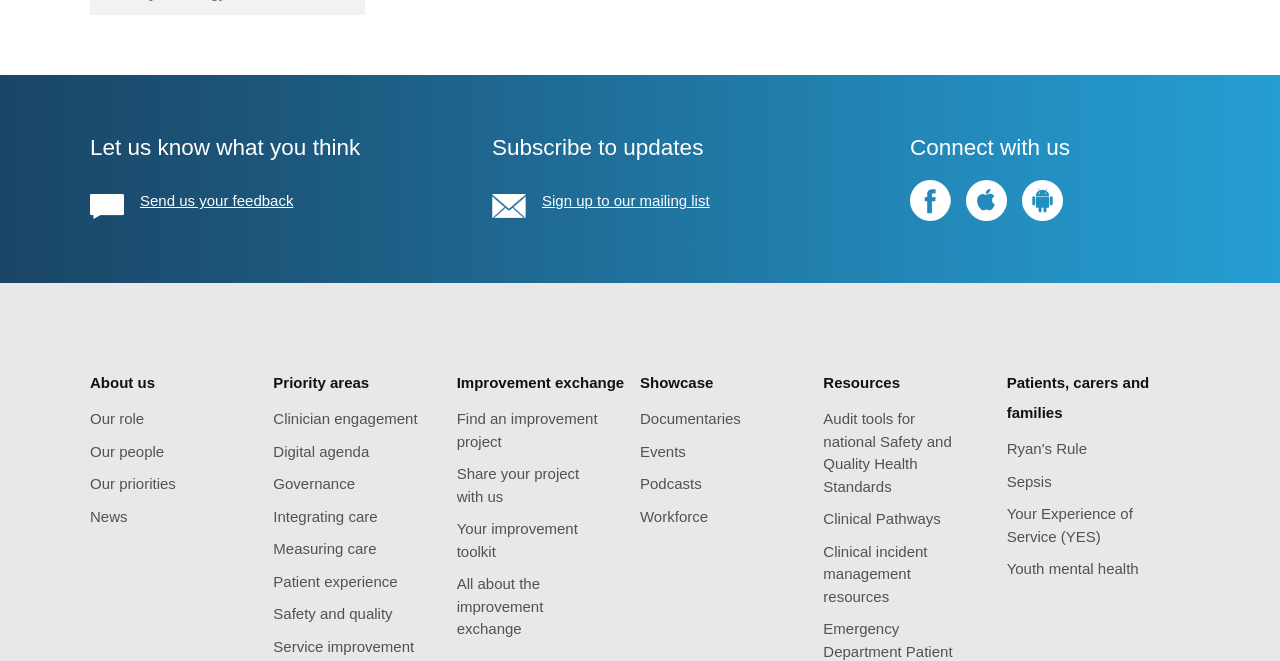Identify the bounding box for the UI element specified in this description: "Workforce". The coordinates must be four float numbers between 0 and 1, formatted as [left, top, right, bottom].

[0.5, 0.765, 0.616, 0.799]